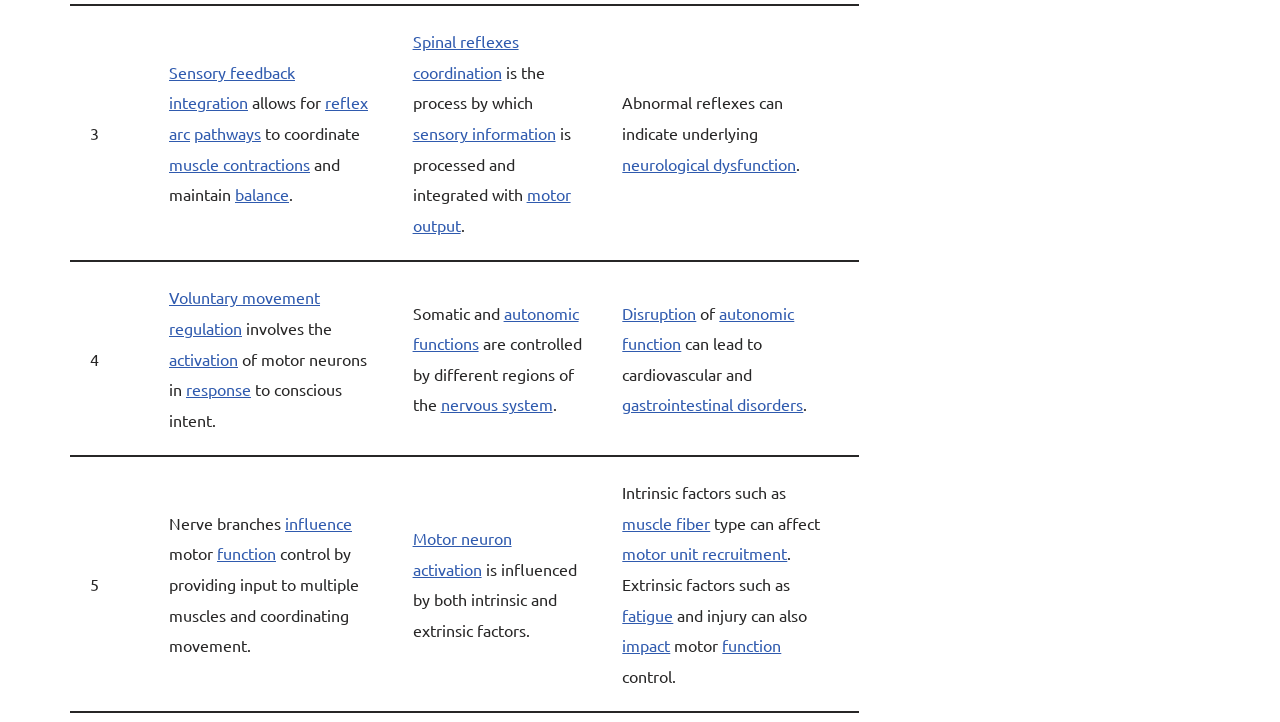Point out the bounding box coordinates of the section to click in order to follow this instruction: "Learn about Voluntary movement regulation".

[0.132, 0.398, 0.25, 0.426]